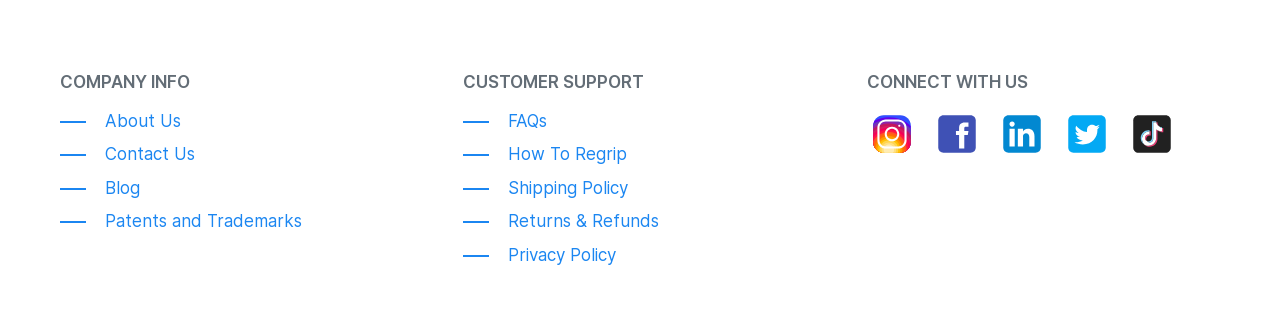Please determine the bounding box coordinates of the element to click on in order to accomplish the following task: "Visit the Patents and Trademarks page". Ensure the coordinates are four float numbers ranging from 0 to 1, i.e., [left, top, right, bottom].

[0.047, 0.623, 0.236, 0.699]